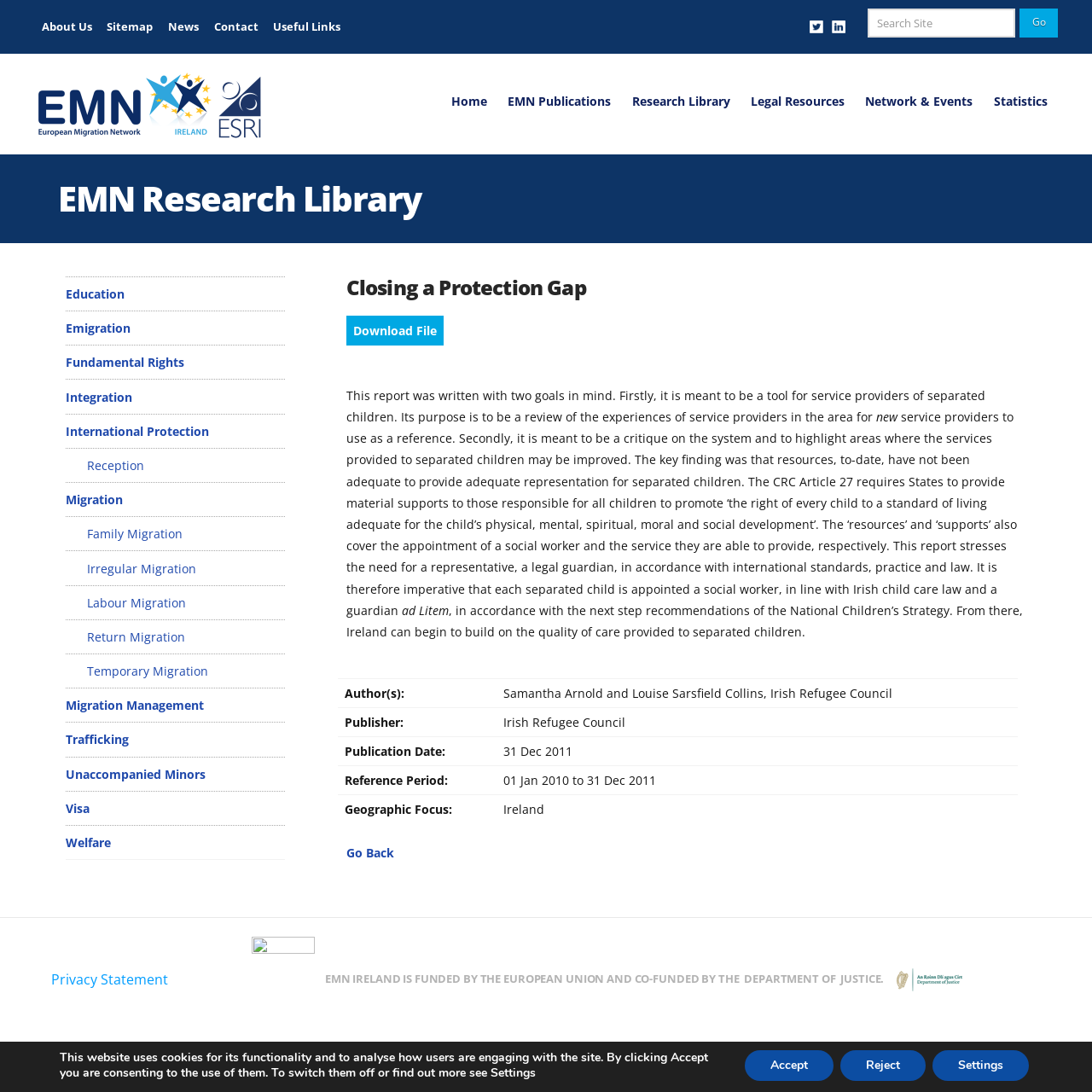Please find and generate the text of the main heading on the webpage.

Closing a Protection Gap